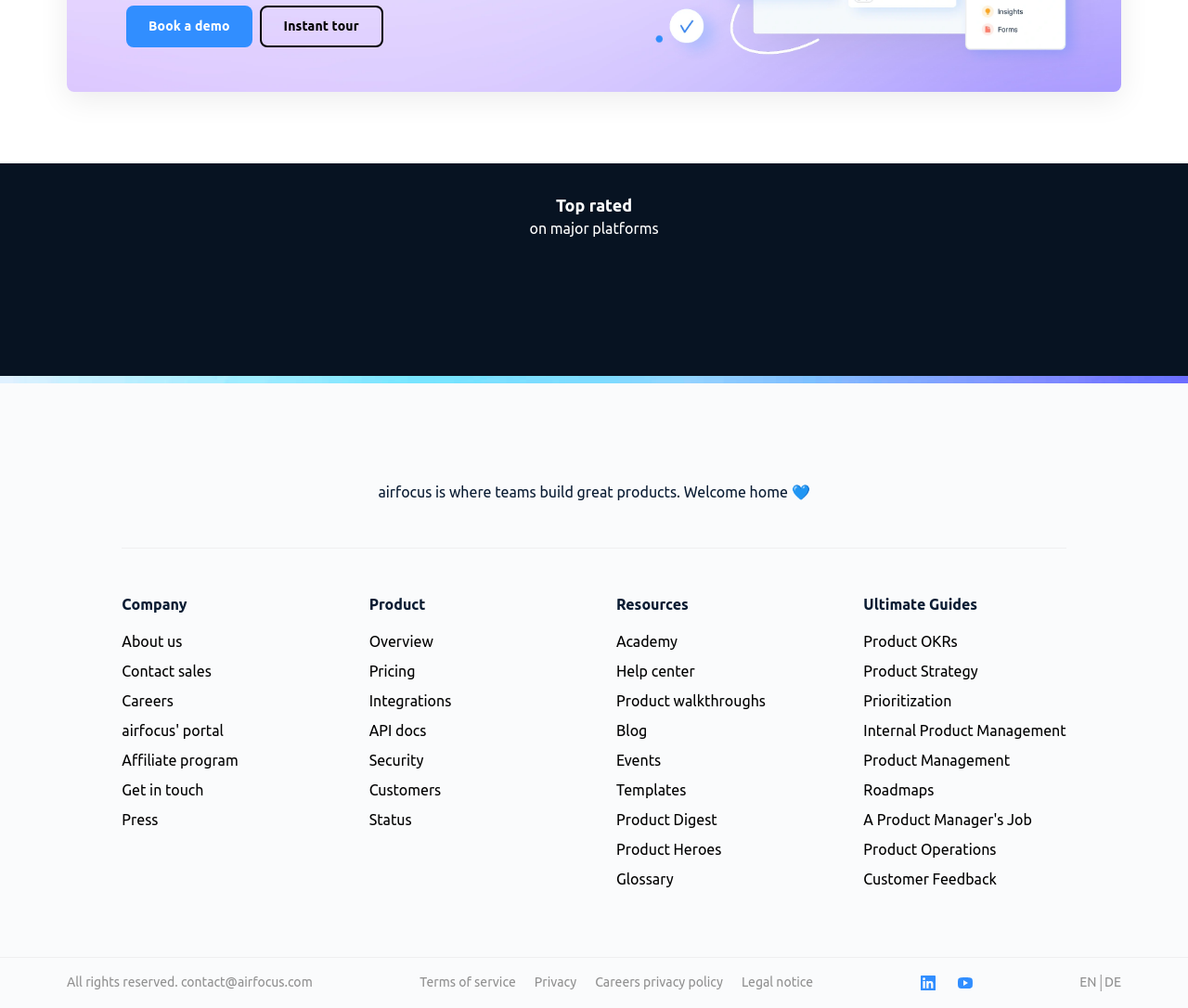Respond to the question below with a single word or phrase: What are the main categories on the webpage?

Company, Product, Resources